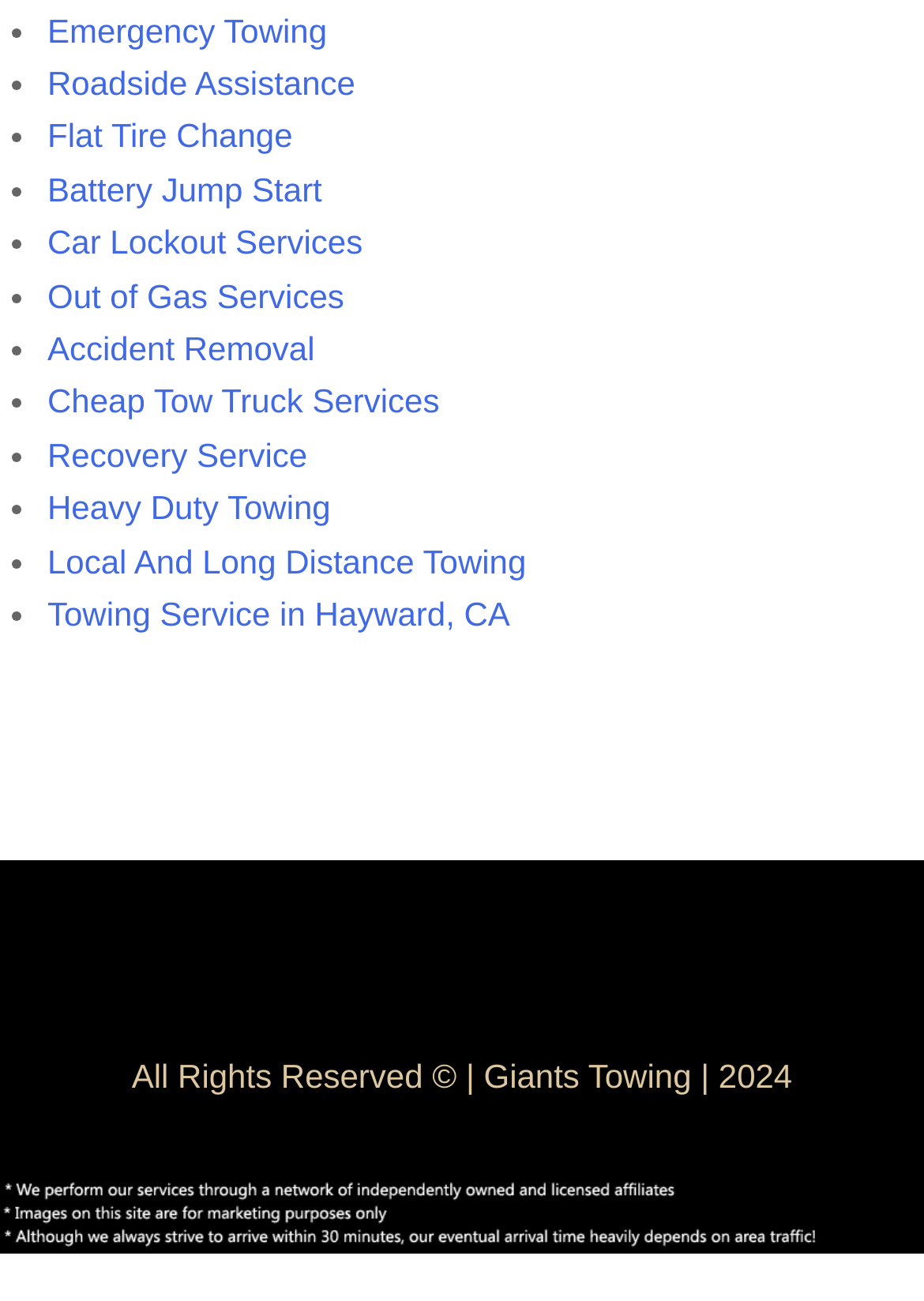Answer the question in one word or a short phrase:
What services are offered by Giants Towing?

Towing and roadside assistance